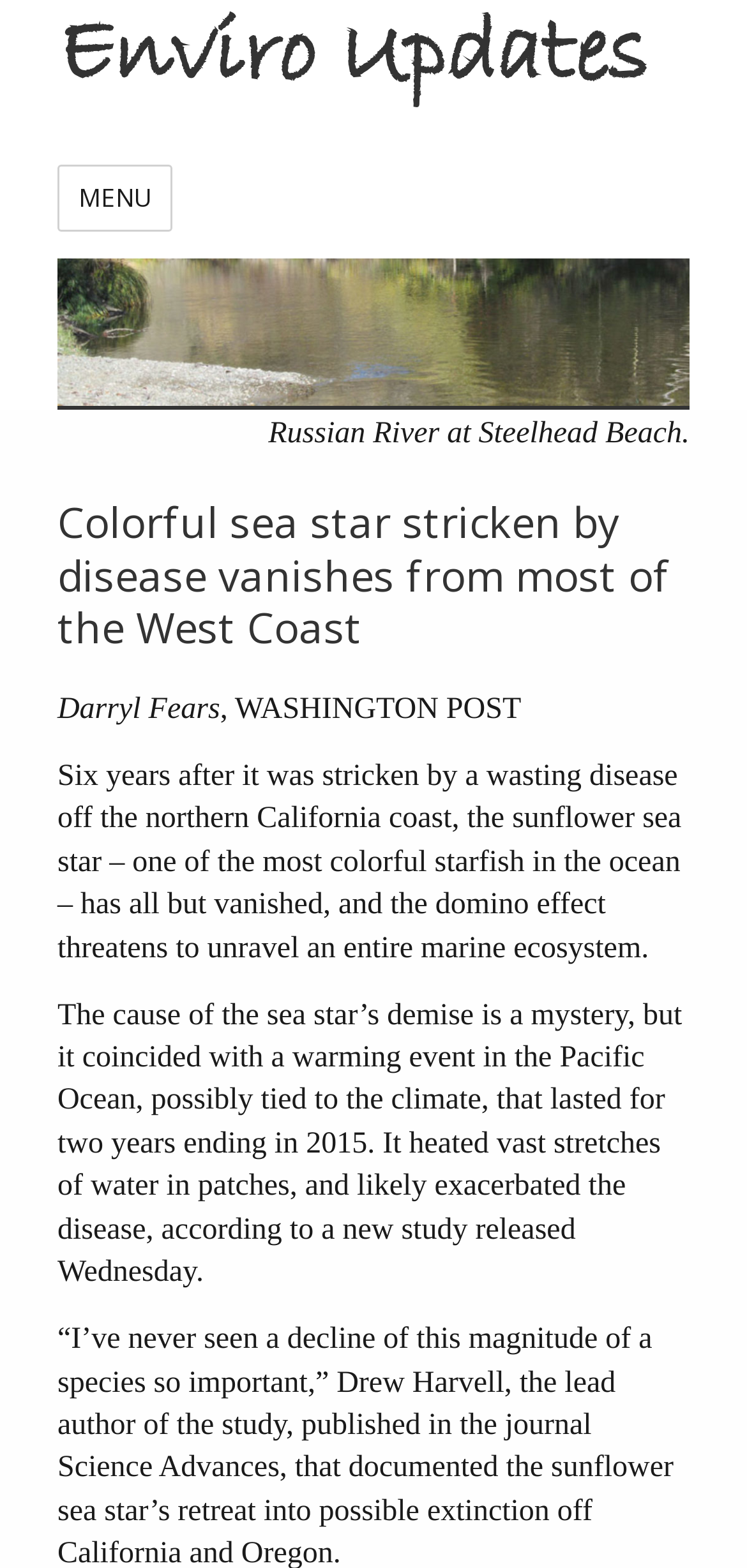Where was the sea star stricken by disease?
Using the image as a reference, answer with just one word or a short phrase.

northern California coast